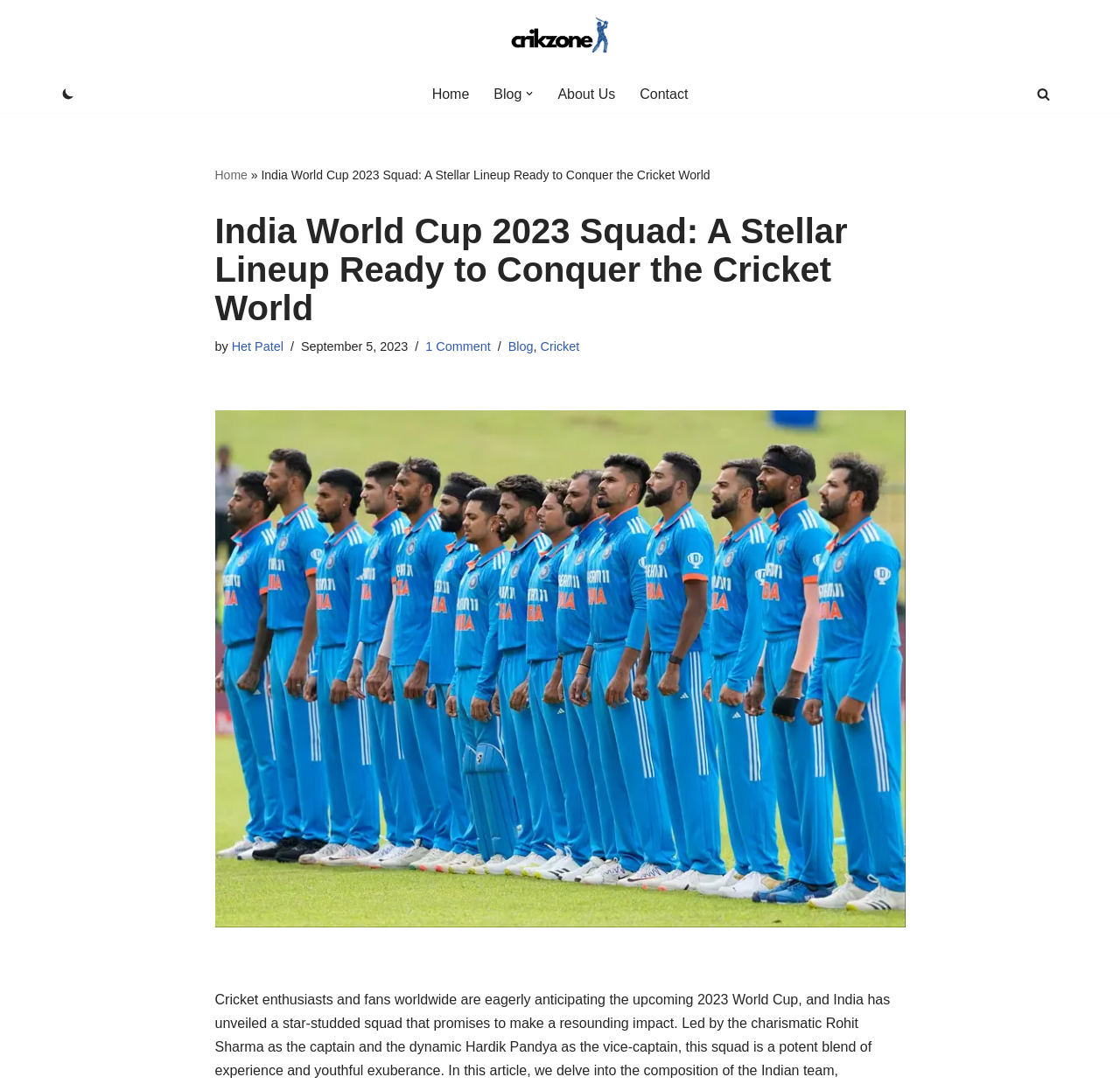Could you identify the text that serves as the heading for this webpage?

India World Cup 2023 Squad: A Stellar Lineup Ready to Conquer the Cricket World